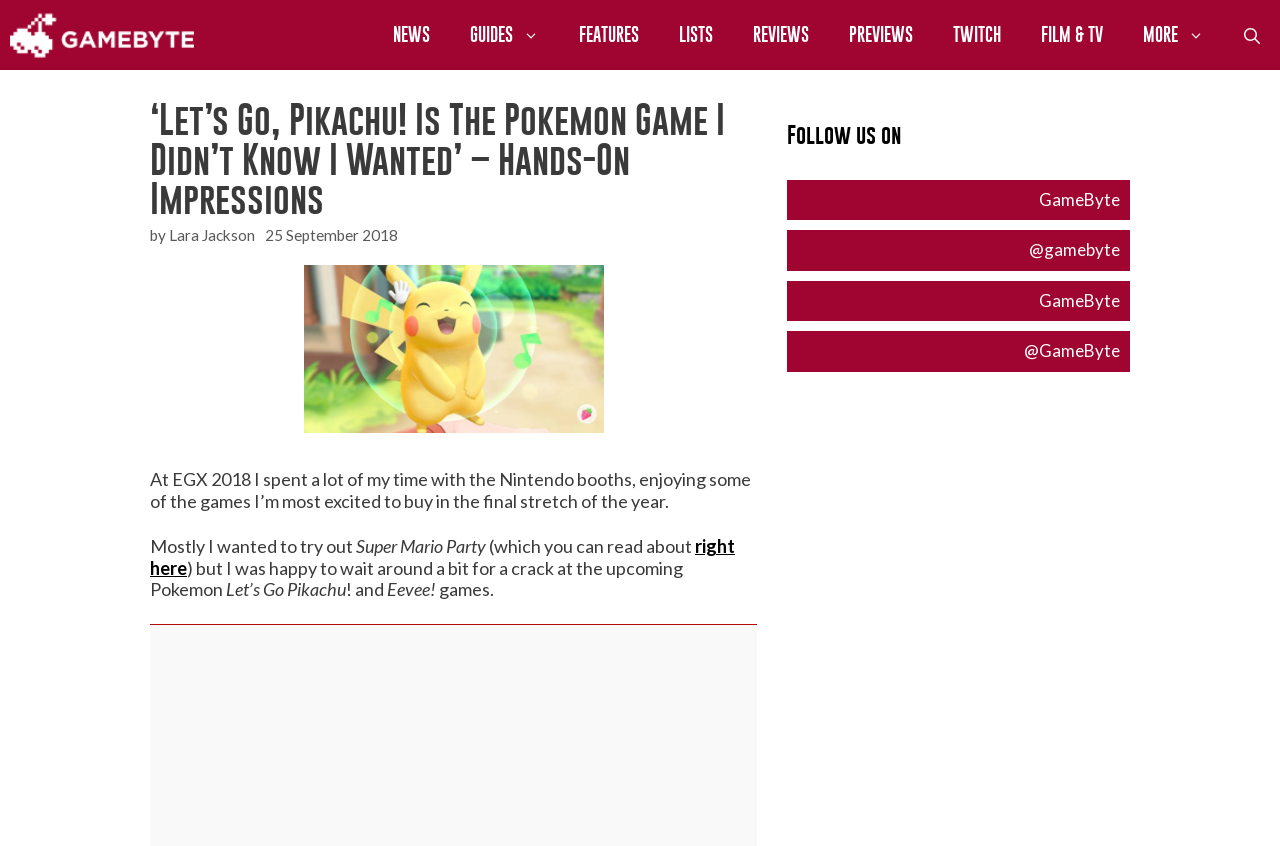Given the description of a UI element: "Twitch", identify the bounding box coordinates of the matching element in the webpage screenshot.

[0.729, 0.0, 0.798, 0.083]